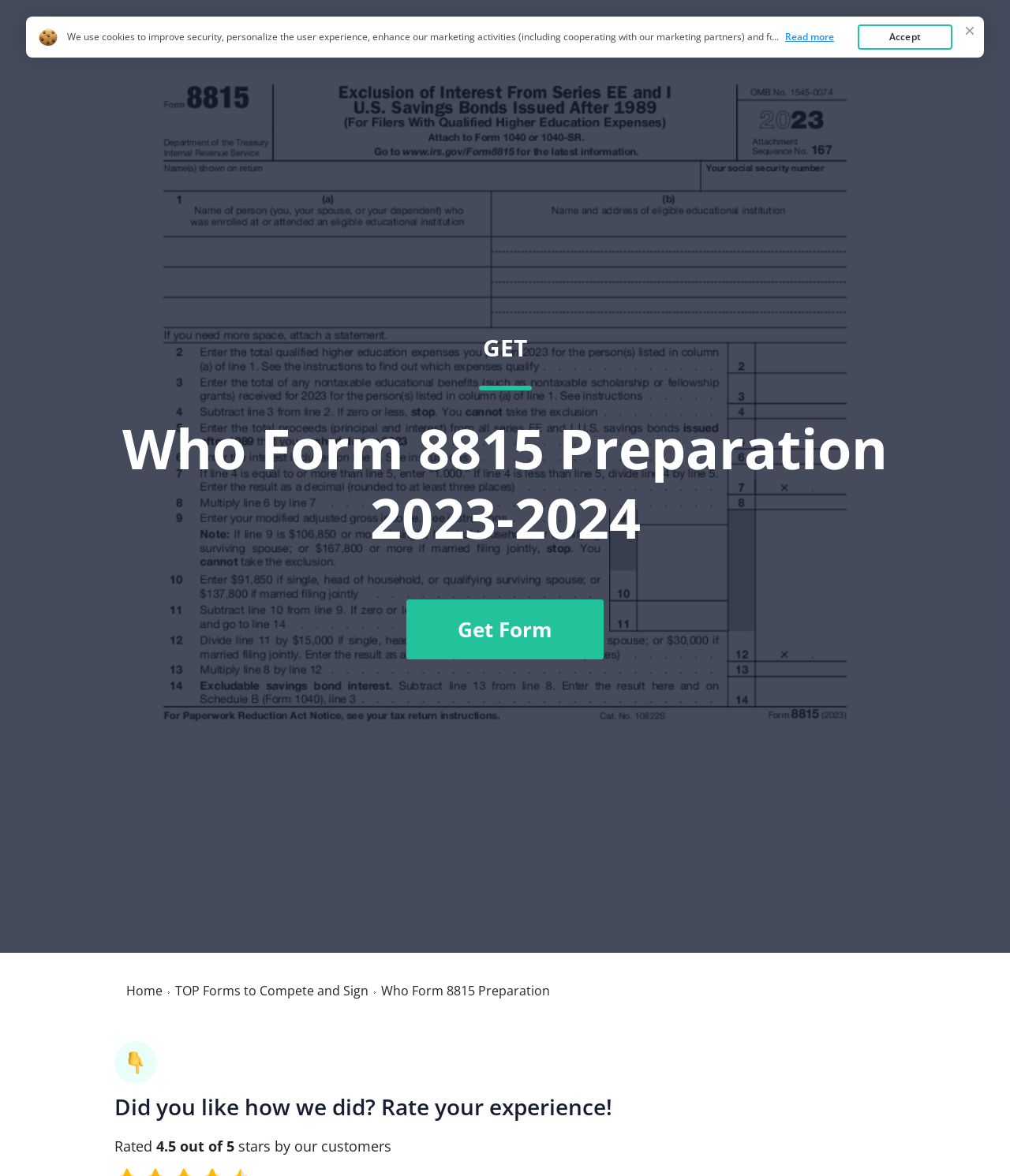Locate the bounding box of the user interface element based on this description: "“here“".

[0.15, 0.036, 0.179, 0.048]